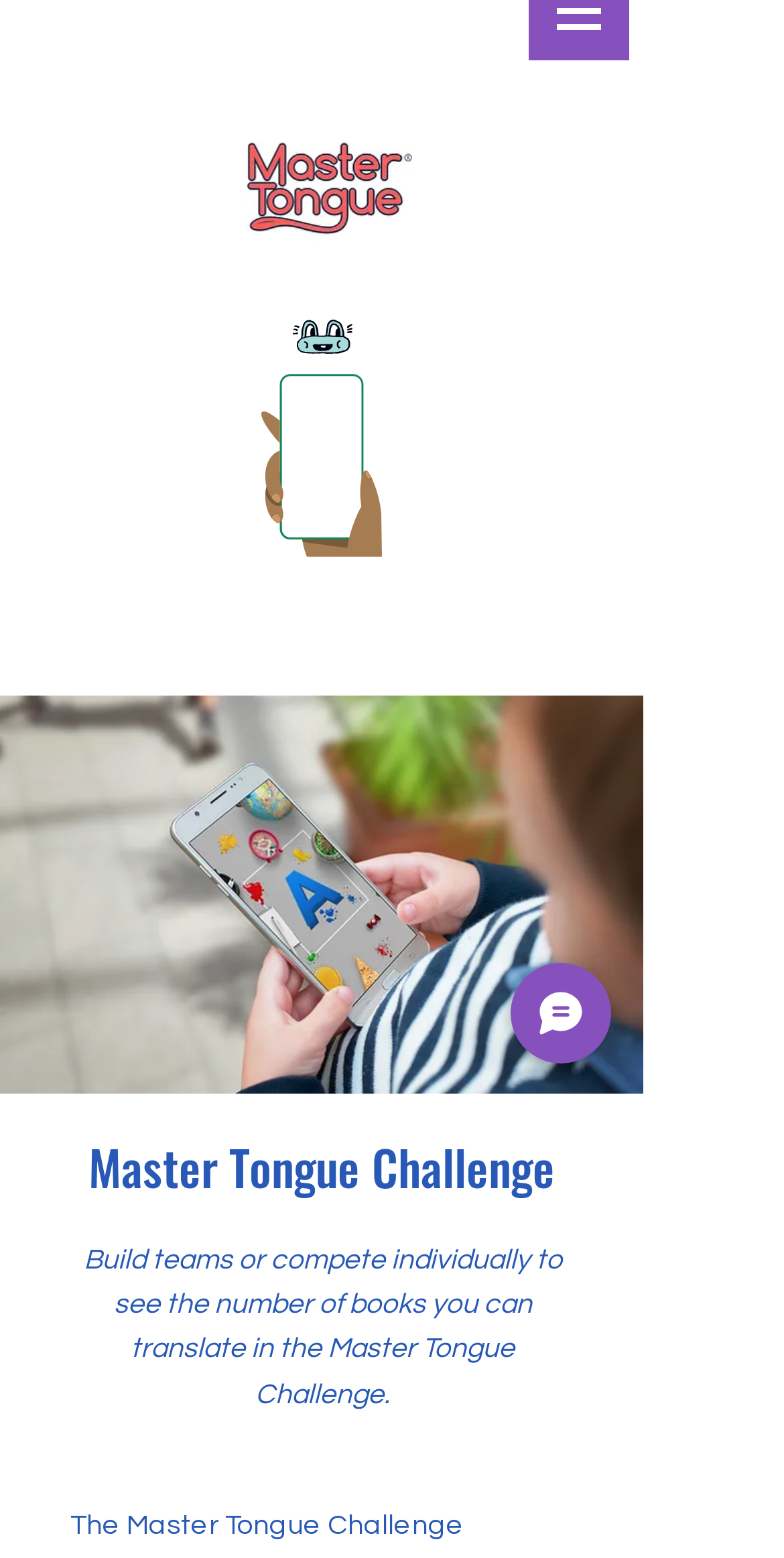Please respond to the question using a single word or phrase:
What is the function of the button on the bottom-right corner?

Chat